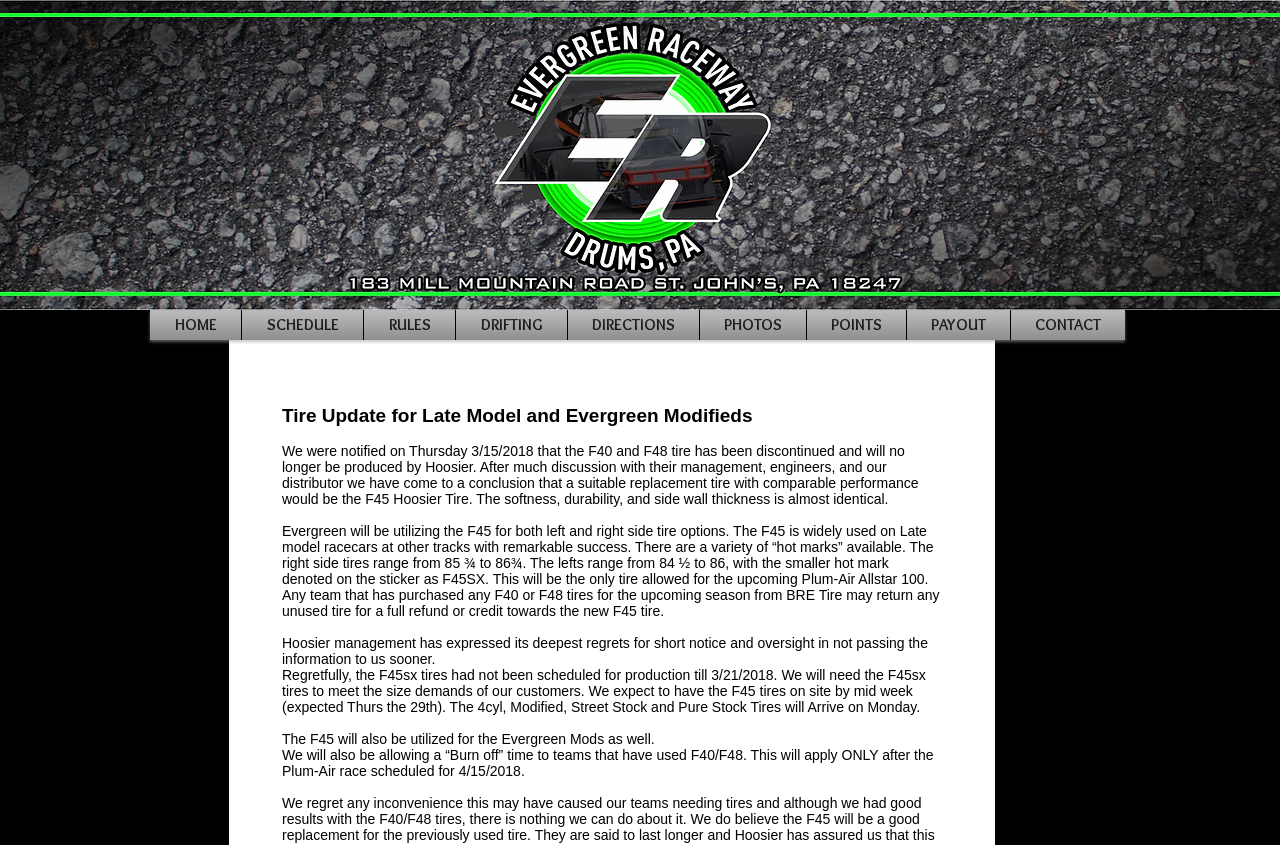Find the bounding box coordinates of the element you need to click on to perform this action: 'view photos'. The coordinates should be represented by four float values between 0 and 1, in the format [left, top, right, bottom].

[0.547, 0.367, 0.63, 0.402]